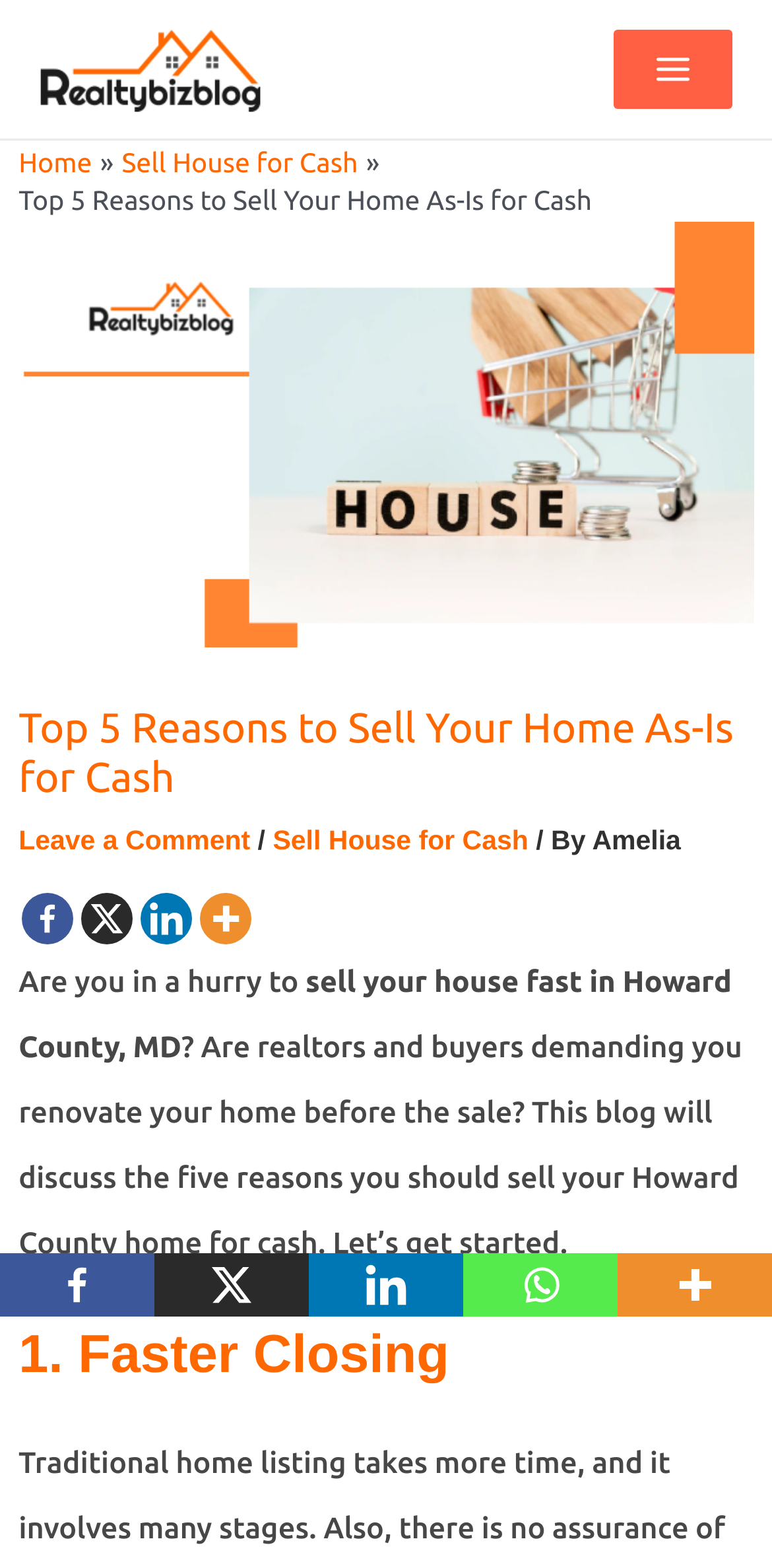Please identify the bounding box coordinates for the region that you need to click to follow this instruction: "Go to the Home page".

[0.024, 0.094, 0.119, 0.114]